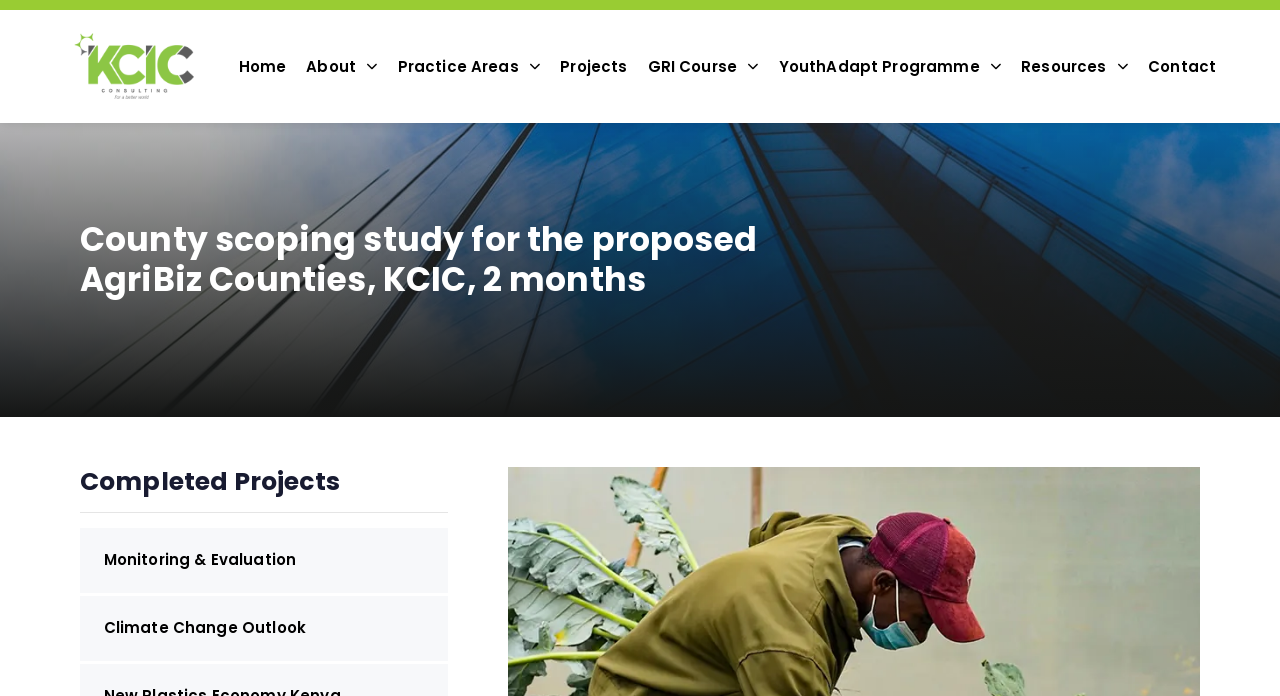Provide the bounding box coordinates for the UI element described in this sentence: "GRI Course". The coordinates should be four float values between 0 and 1, i.e., [left, top, right, bottom].

[0.498, 0.014, 0.6, 0.177]